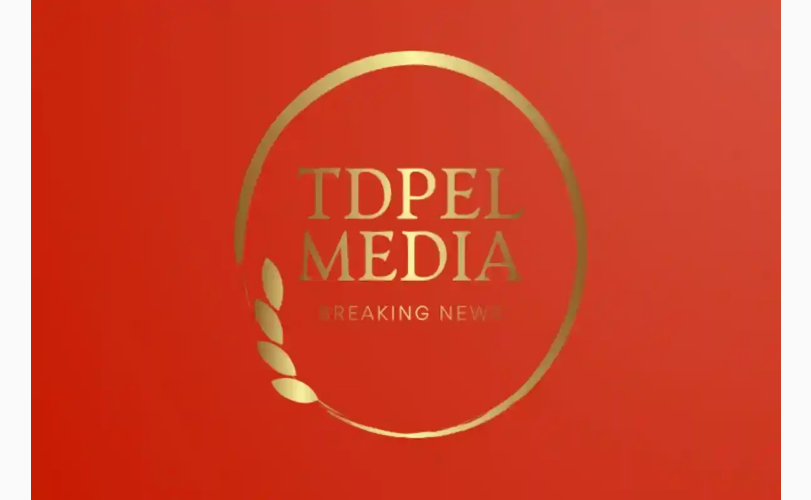Look at the image and give a detailed response to the following question: What is the font color of 'TDPel MEDIA'?

The font color of 'TDPel MEDIA' is gold because the caption mentions that the design includes elegant gold lettering for 'TDPel MEDIA' at the center.